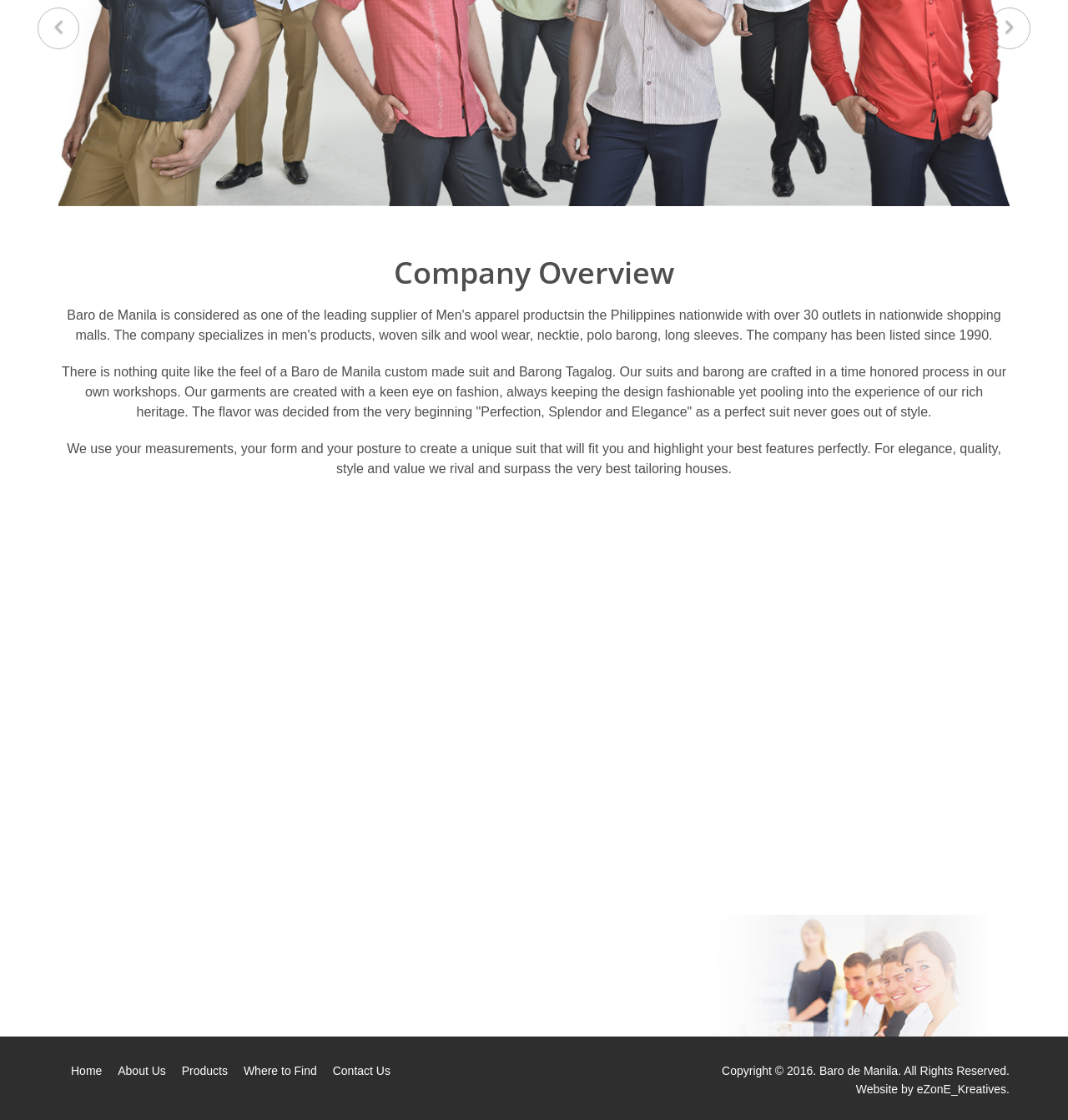Identify the bounding box for the described UI element. Provide the coordinates in (top-left x, top-left y, bottom-right x, bottom-right y) format with values ranging from 0 to 1: eZonE_Kreatives

[0.858, 0.967, 0.942, 0.979]